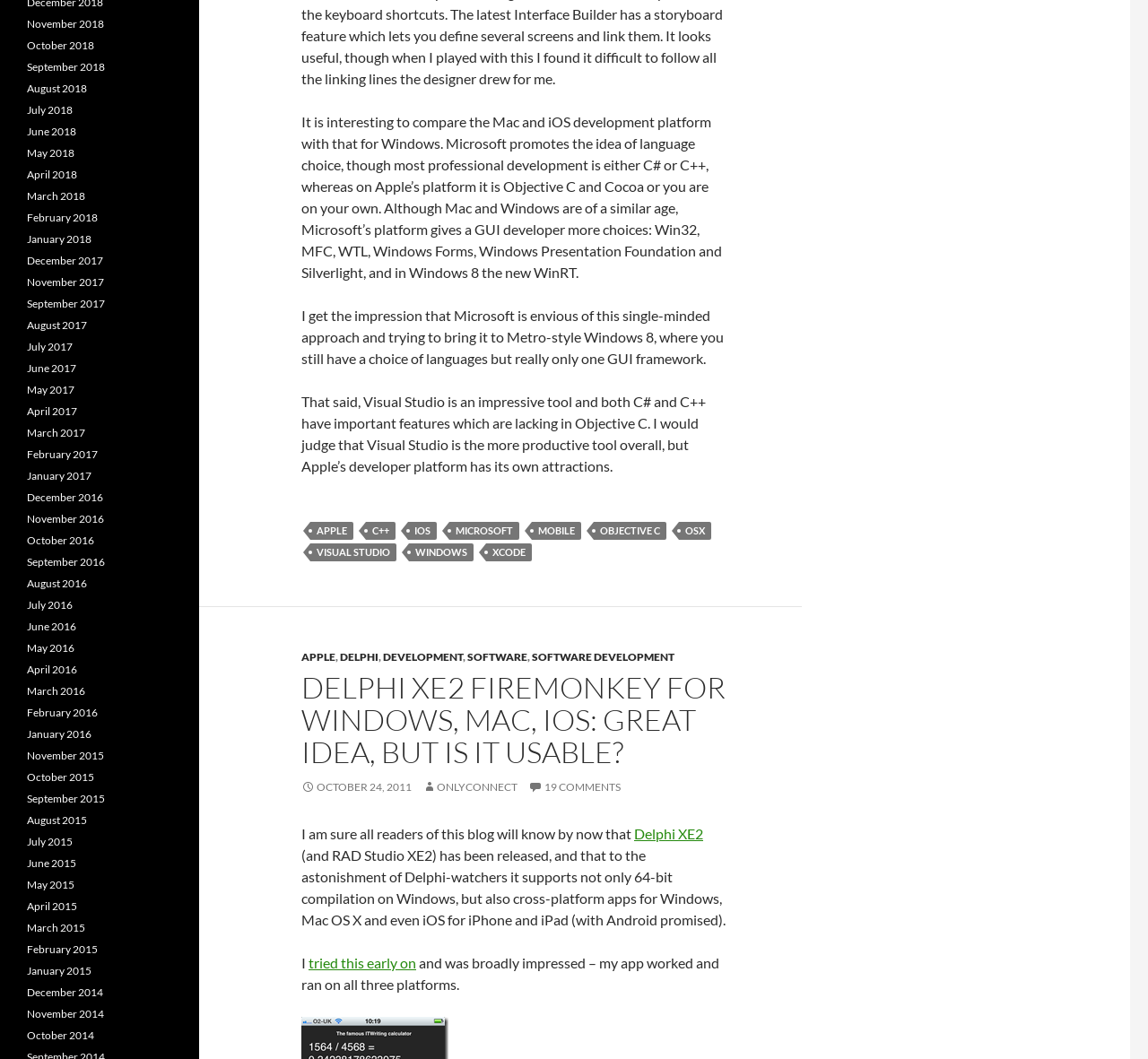Find the bounding box of the UI element described as: "October 24, 2011". The bounding box coordinates should be given as four float values between 0 and 1, i.e., [left, top, right, bottom].

[0.262, 0.737, 0.359, 0.749]